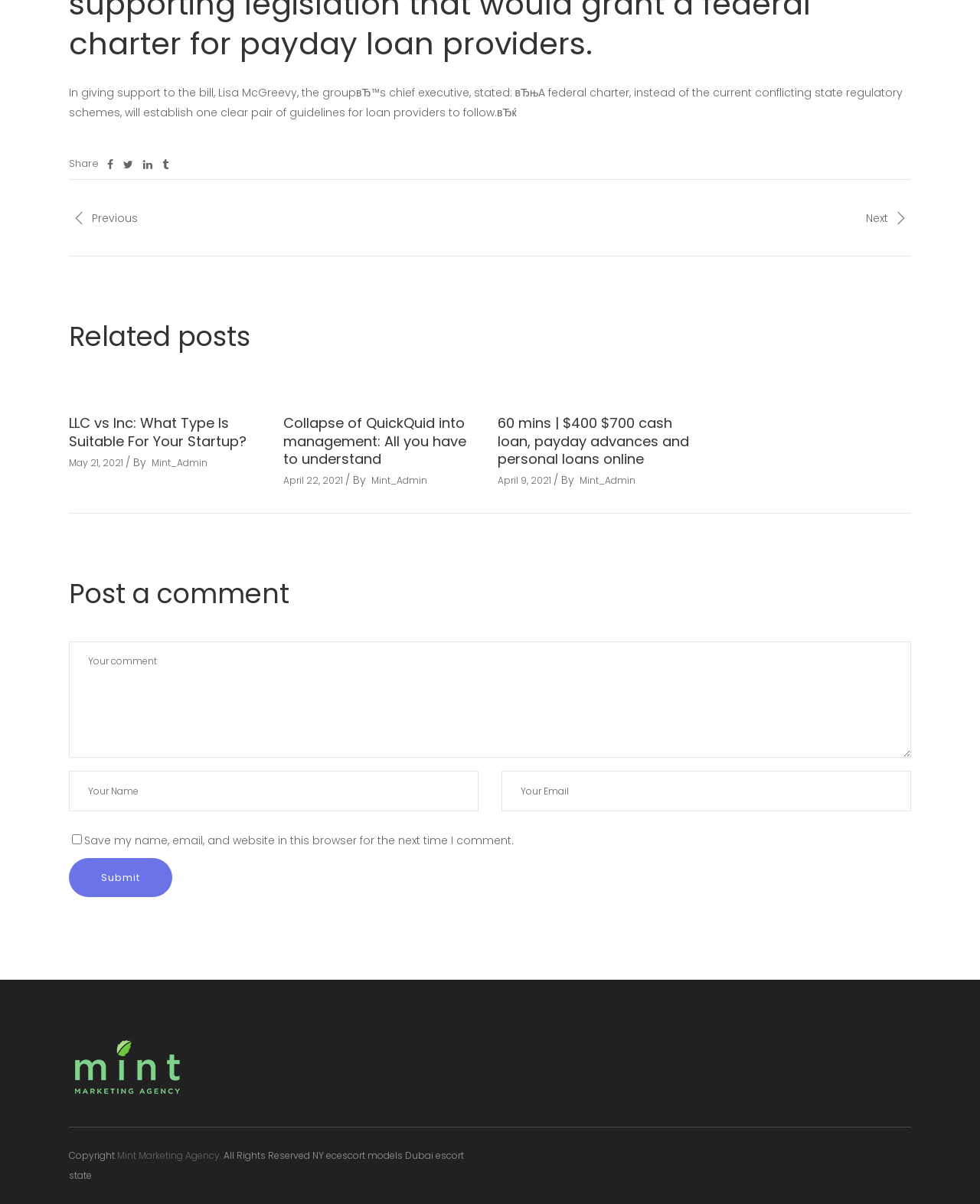What is the topic of the first related post?
Please look at the screenshot and answer using one word or phrase.

LLC vs Inc